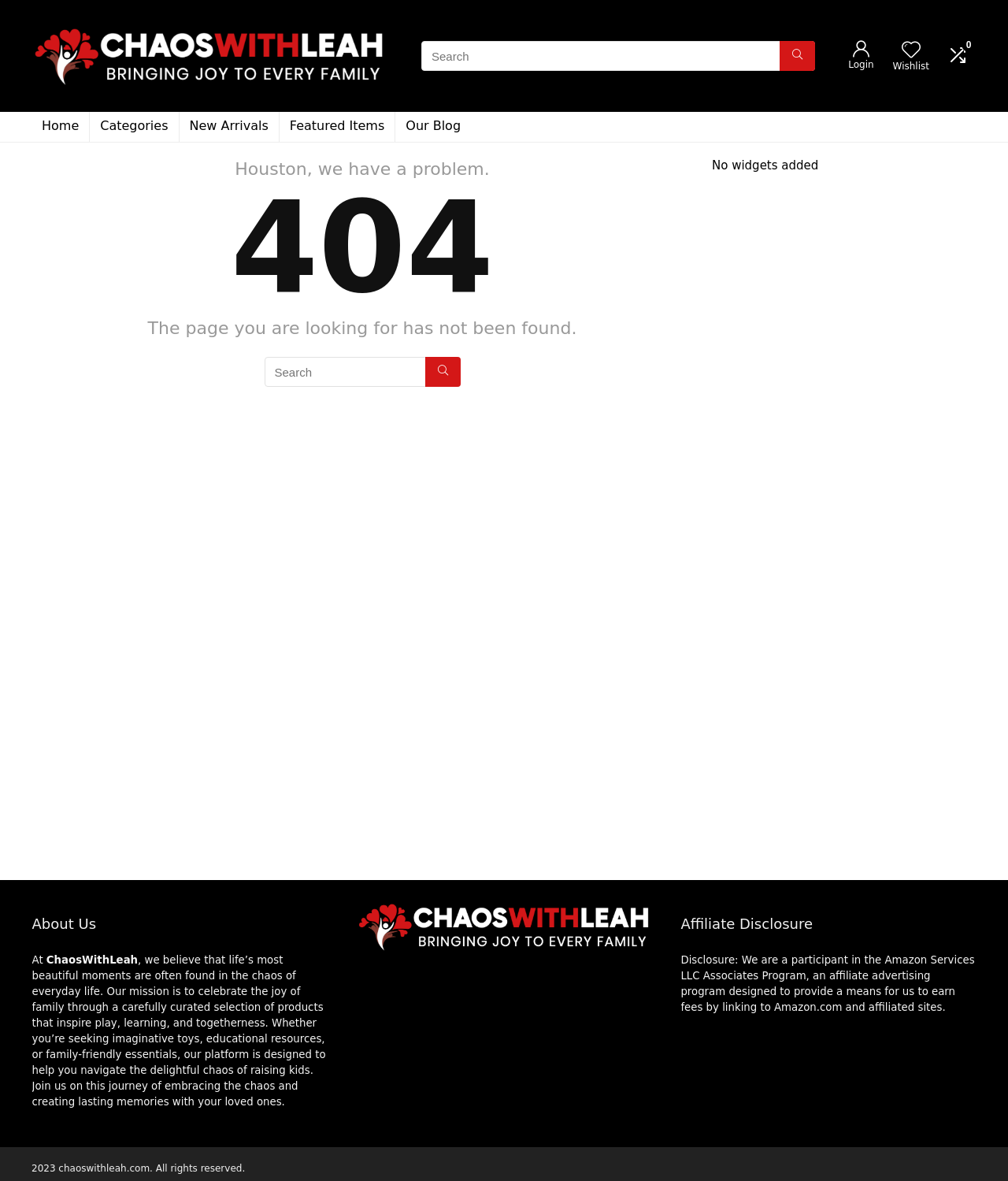How many search boxes are there on the page?
Could you answer the question with a detailed and thorough explanation?

There are two search boxes on the page, one located at the top-right corner and another in the middle of the page, both with a textbox and a search button.